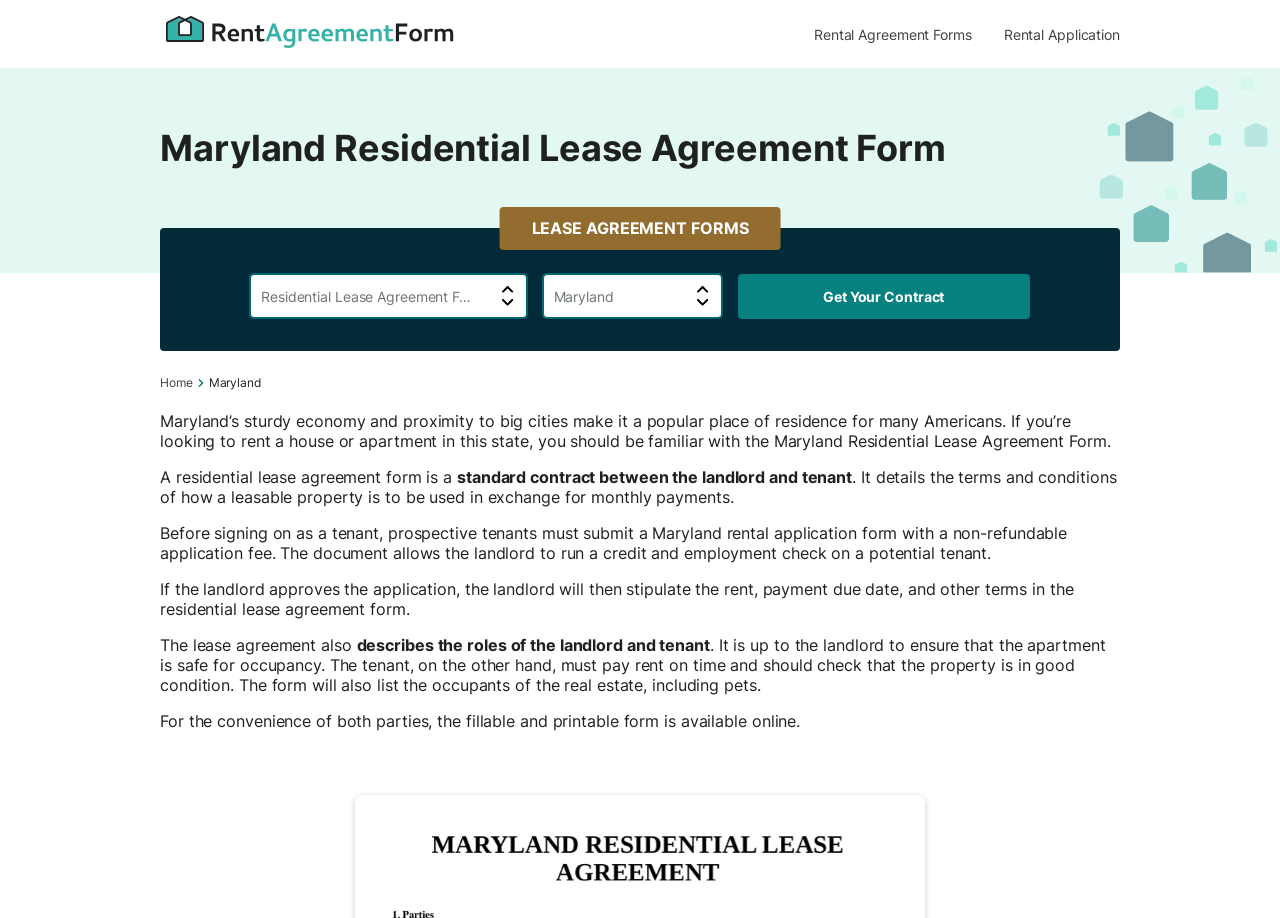What is the purpose of the Maryland Residential Lease Agreement Form?
Based on the image, respond with a single word or phrase.

Details terms and conditions of property use